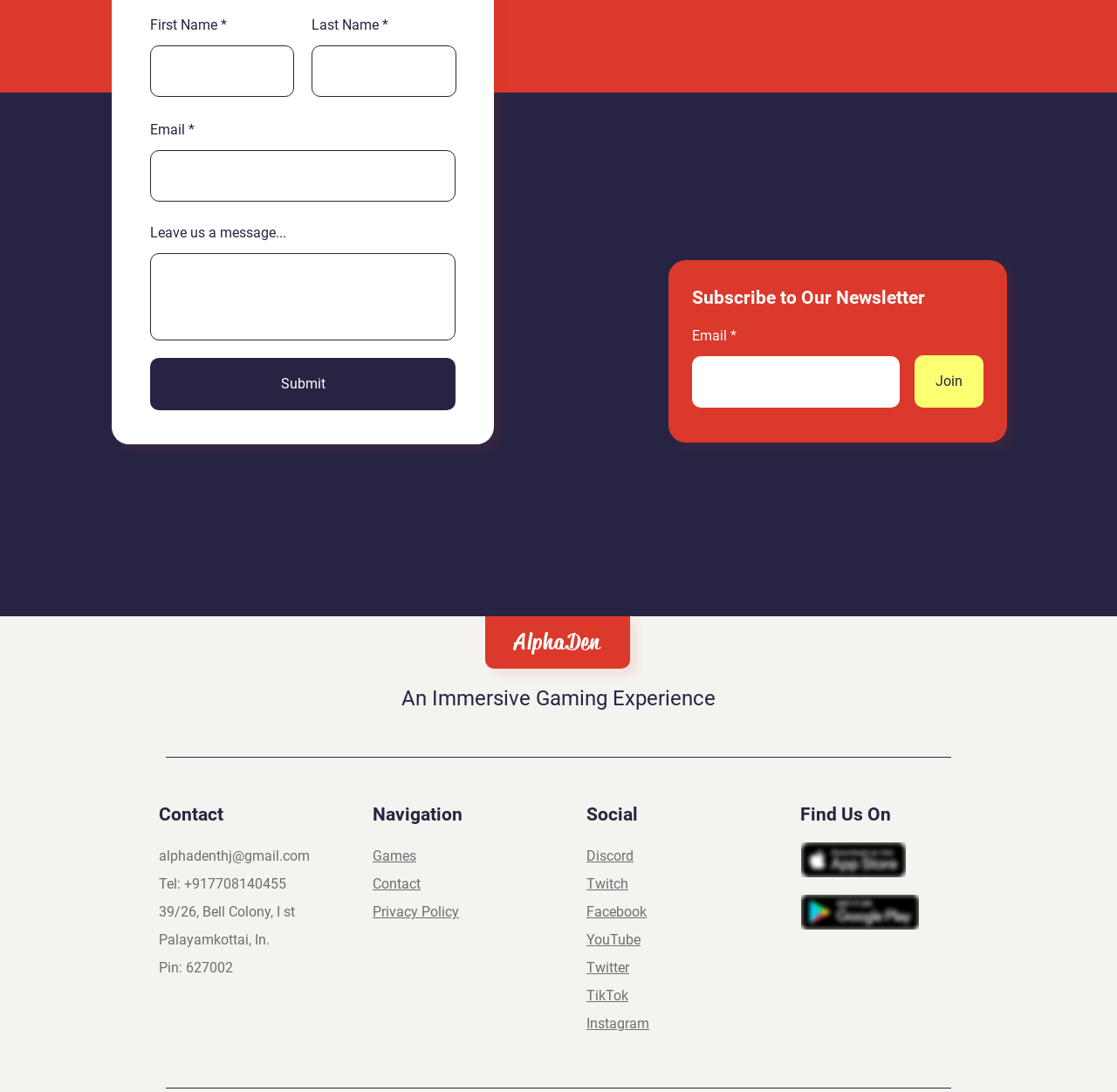Find the bounding box coordinates of the element's region that should be clicked in order to follow the given instruction: "Enter first name". The coordinates should consist of four float numbers between 0 and 1, i.e., [left, top, right, bottom].

[0.134, 0.042, 0.263, 0.089]